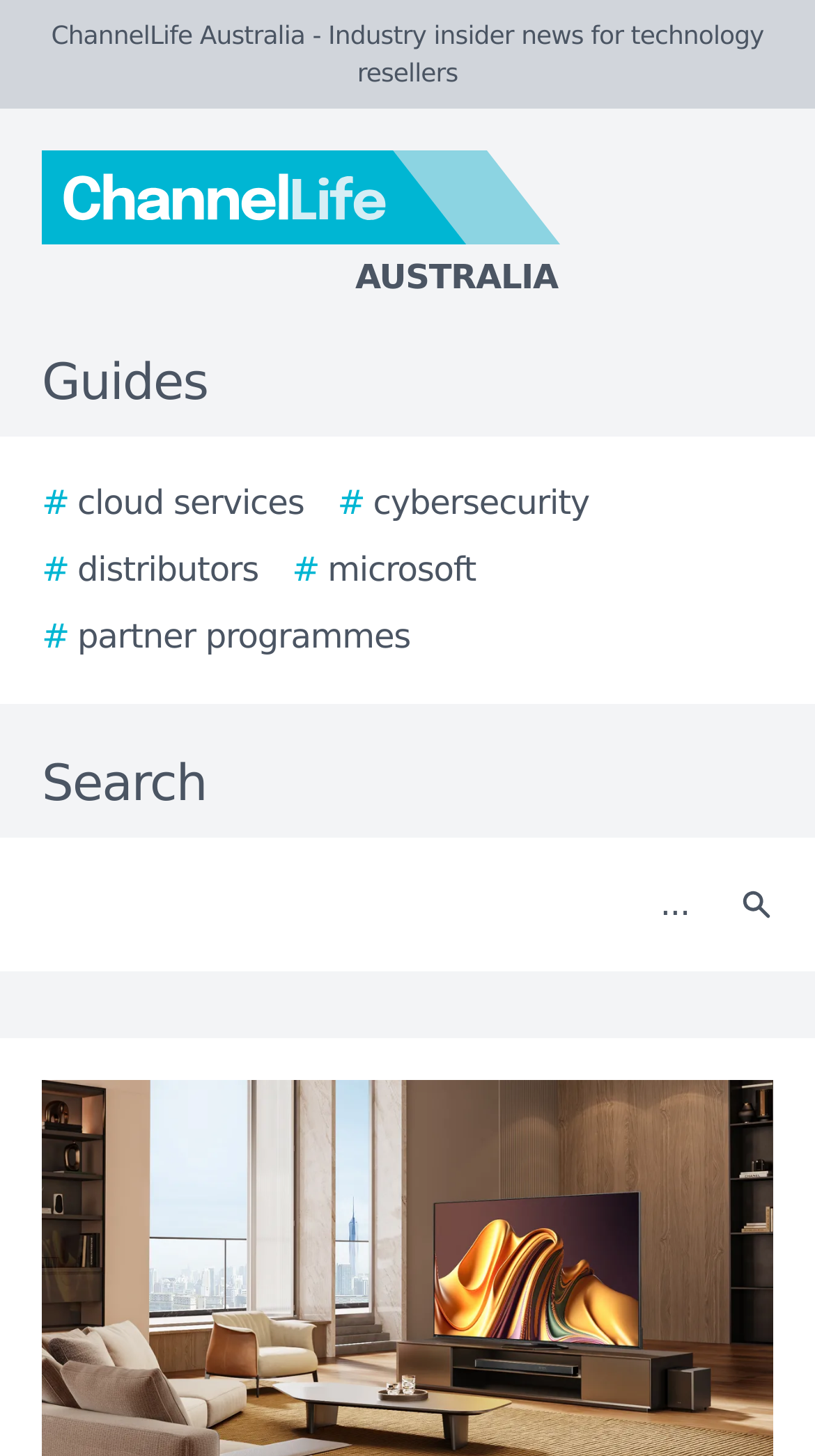Provide the bounding box coordinates of the area you need to click to execute the following instruction: "Check News Alerts".

None